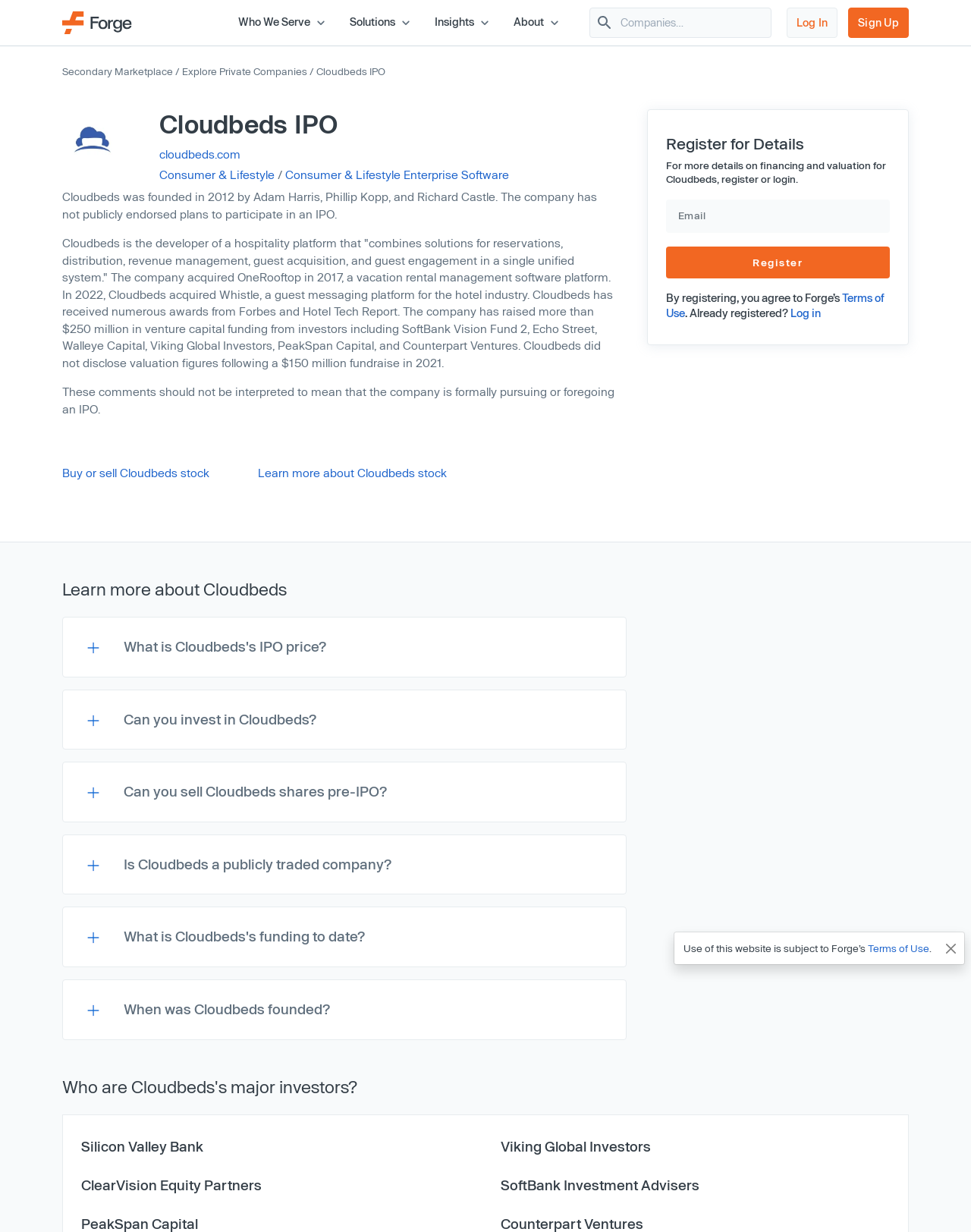Please indicate the bounding box coordinates of the element's region to be clicked to achieve the instruction: "Register". Provide the coordinates as four float numbers between 0 and 1, i.e., [left, top, right, bottom].

[0.686, 0.2, 0.916, 0.226]